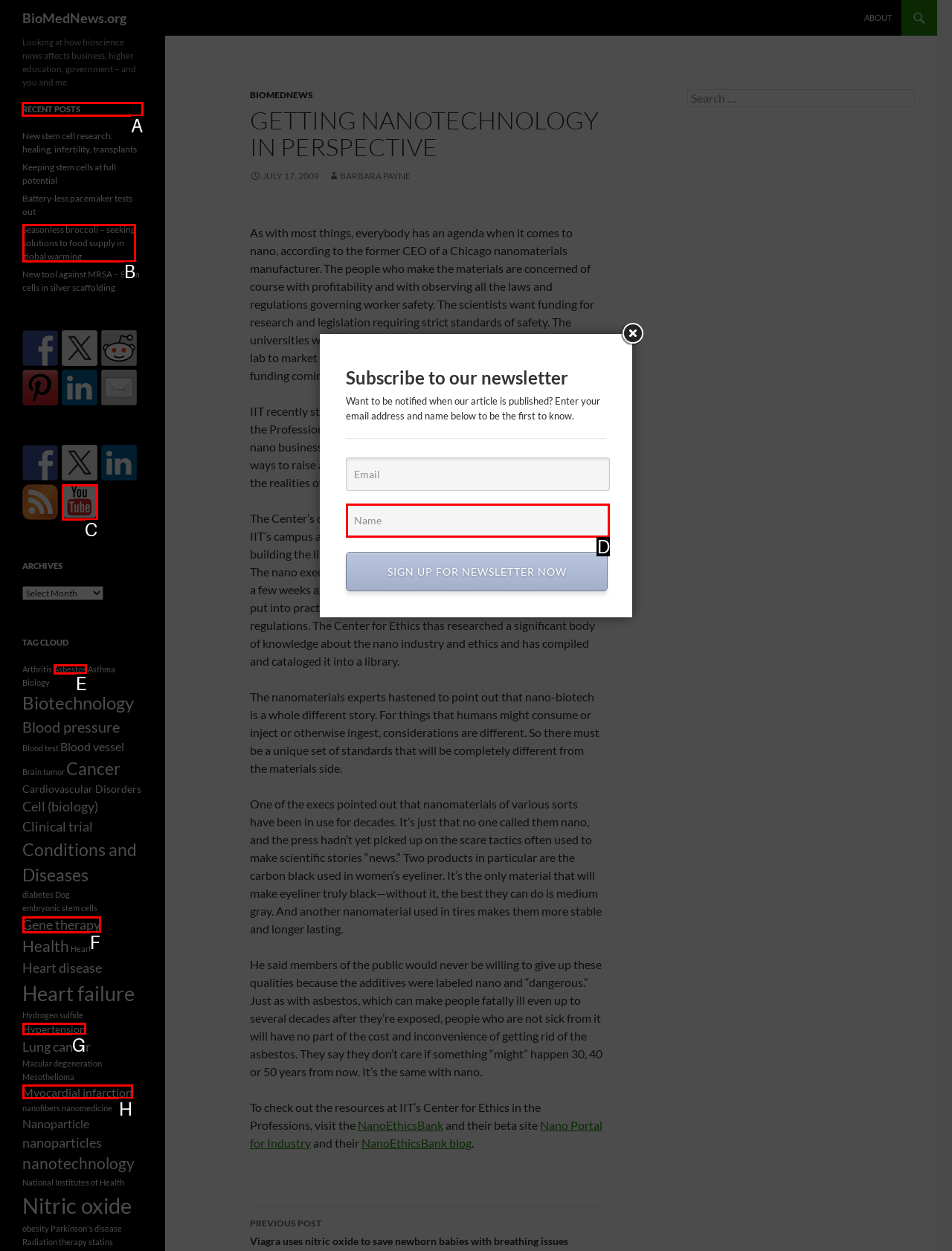Identify the correct HTML element to click for the task: Check recent posts. Provide the letter of your choice.

A